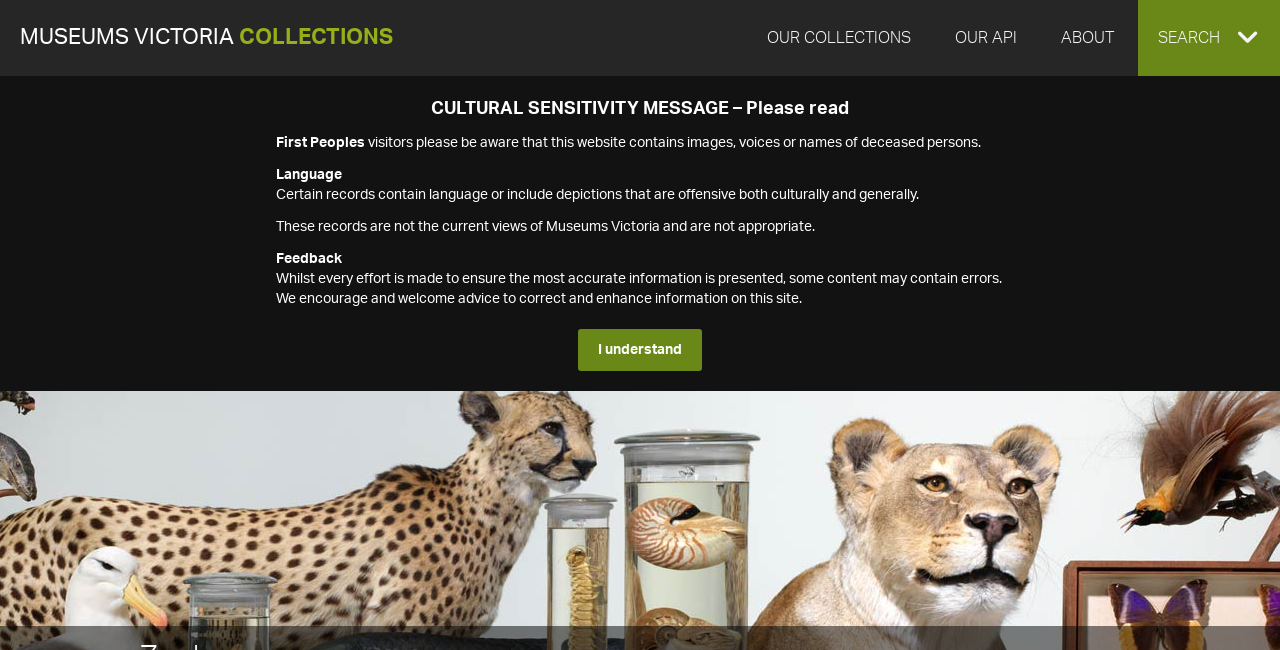Refer to the screenshot and give an in-depth answer to this question: What kind of content may contain errors?

I read the text under the 'Feedback' heading, which states that 'Whilst every effort is made to ensure the most accurate information is presented, some content may contain errors.' This suggests that the information on this site may contain errors.